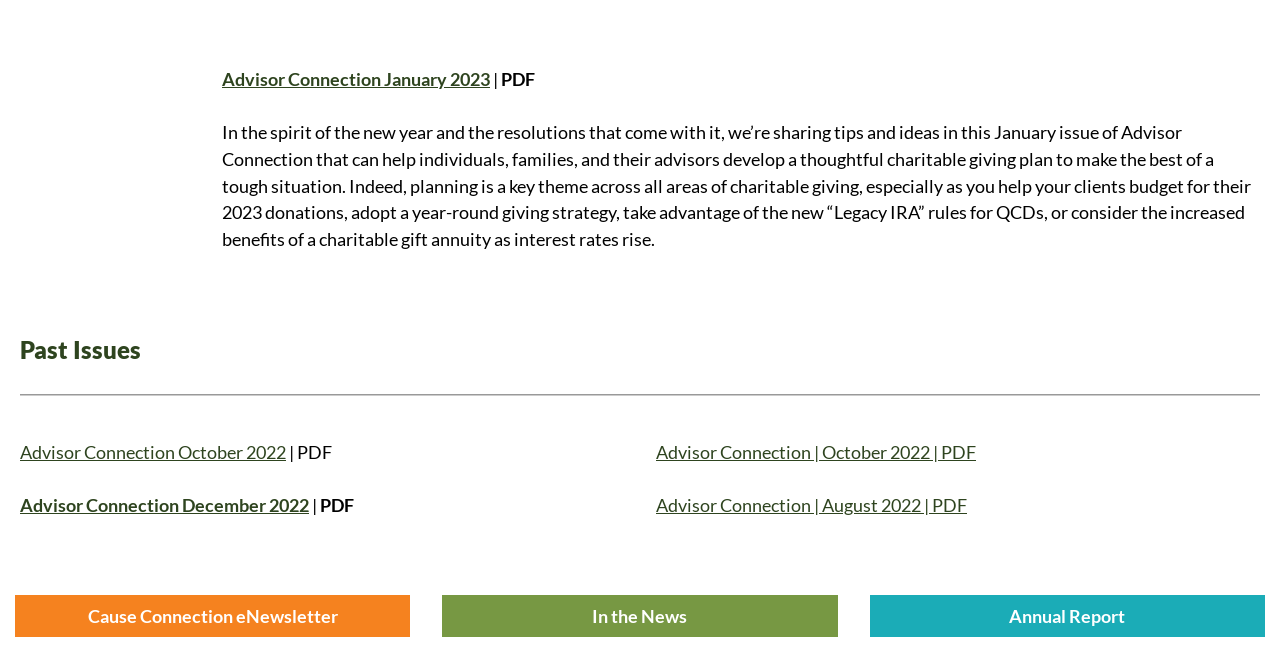Using the provided description: "Annual Report", find the bounding box coordinates of the corresponding UI element. The output should be four float numbers between 0 and 1, in the format [left, top, right, bottom].

[0.679, 0.89, 0.988, 0.952]